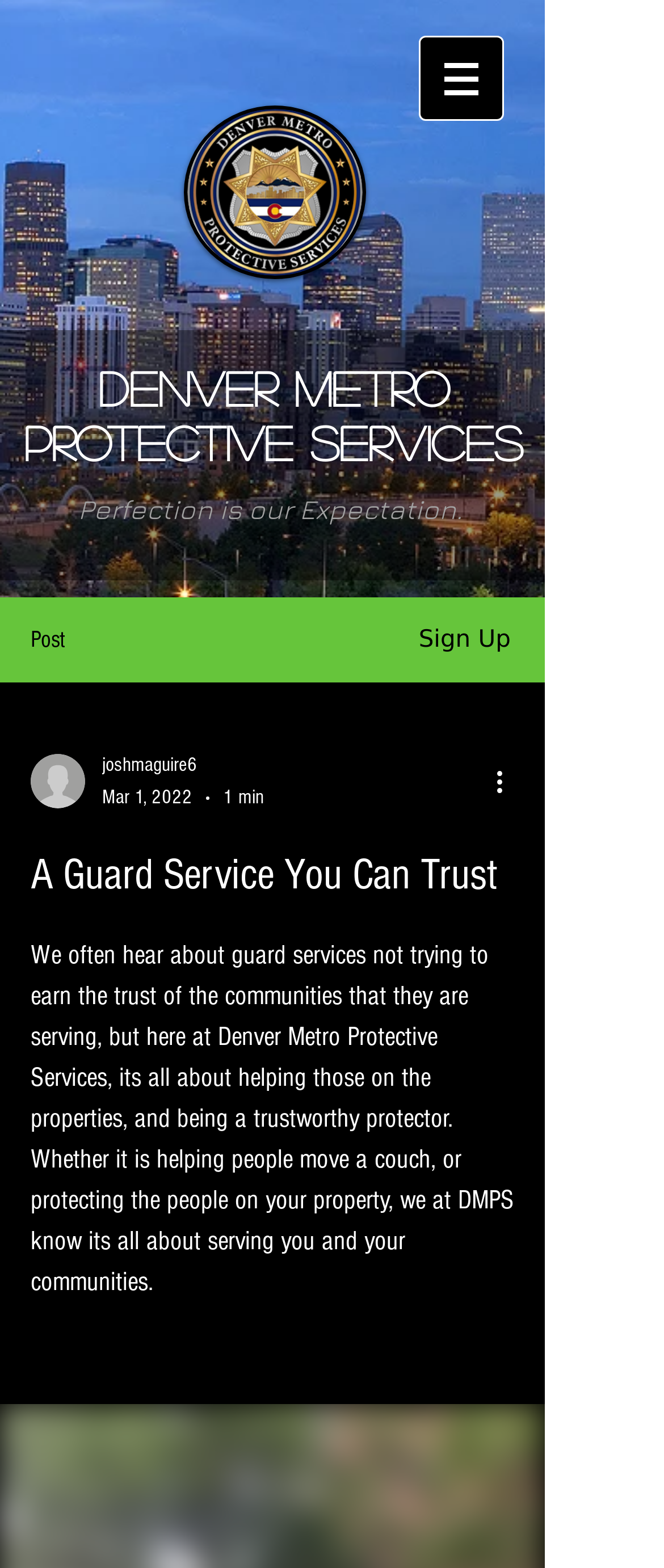Locate and generate the text content of the webpage's heading.

Denver METRO PROTECTIVE SERVICES